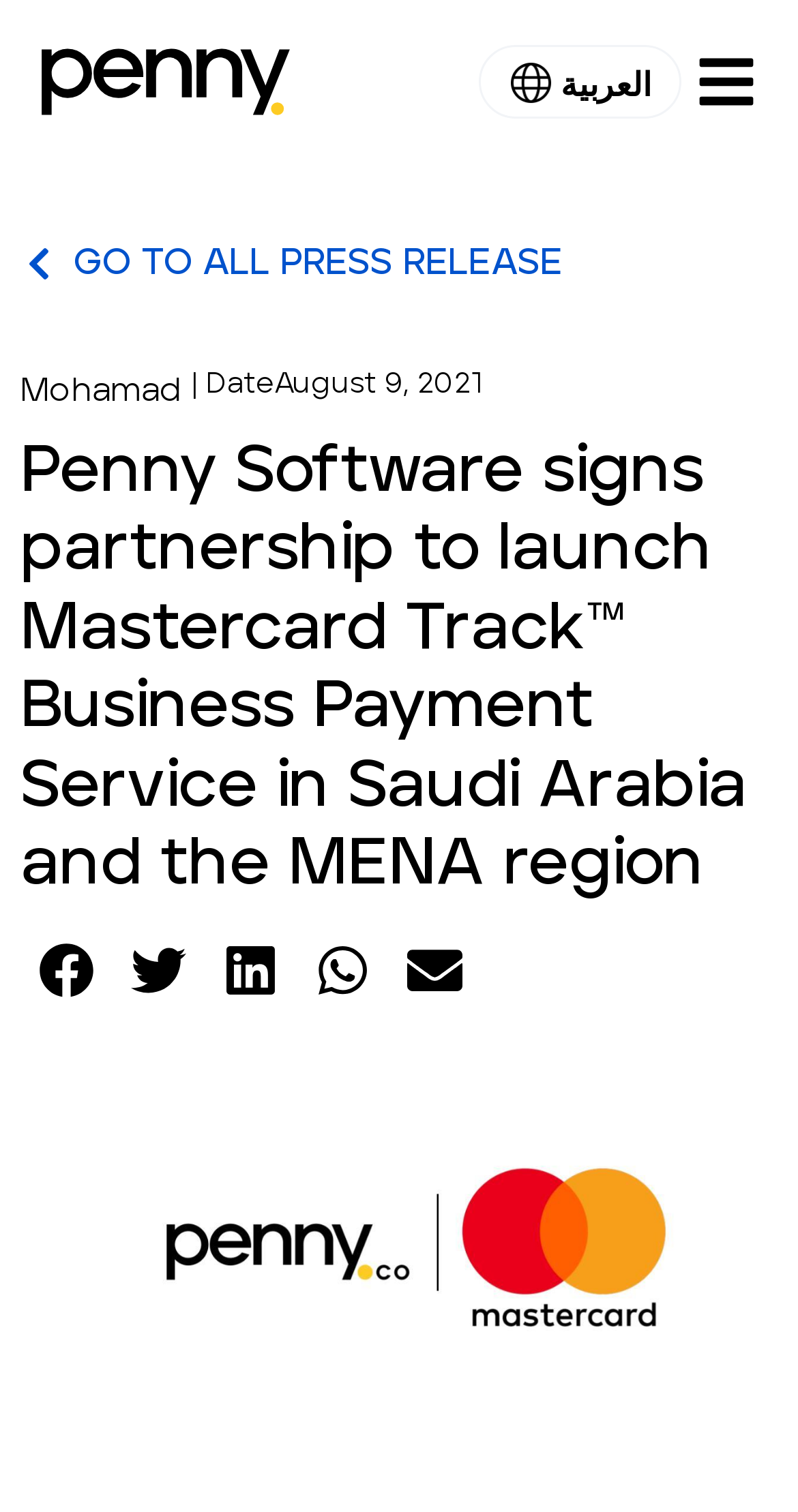Identify the bounding box coordinates of the clickable section necessary to follow the following instruction: "Switch to Arabic language". The coordinates should be presented as four float numbers from 0 to 1, i.e., [left, top, right, bottom].

[0.603, 0.031, 0.851, 0.077]